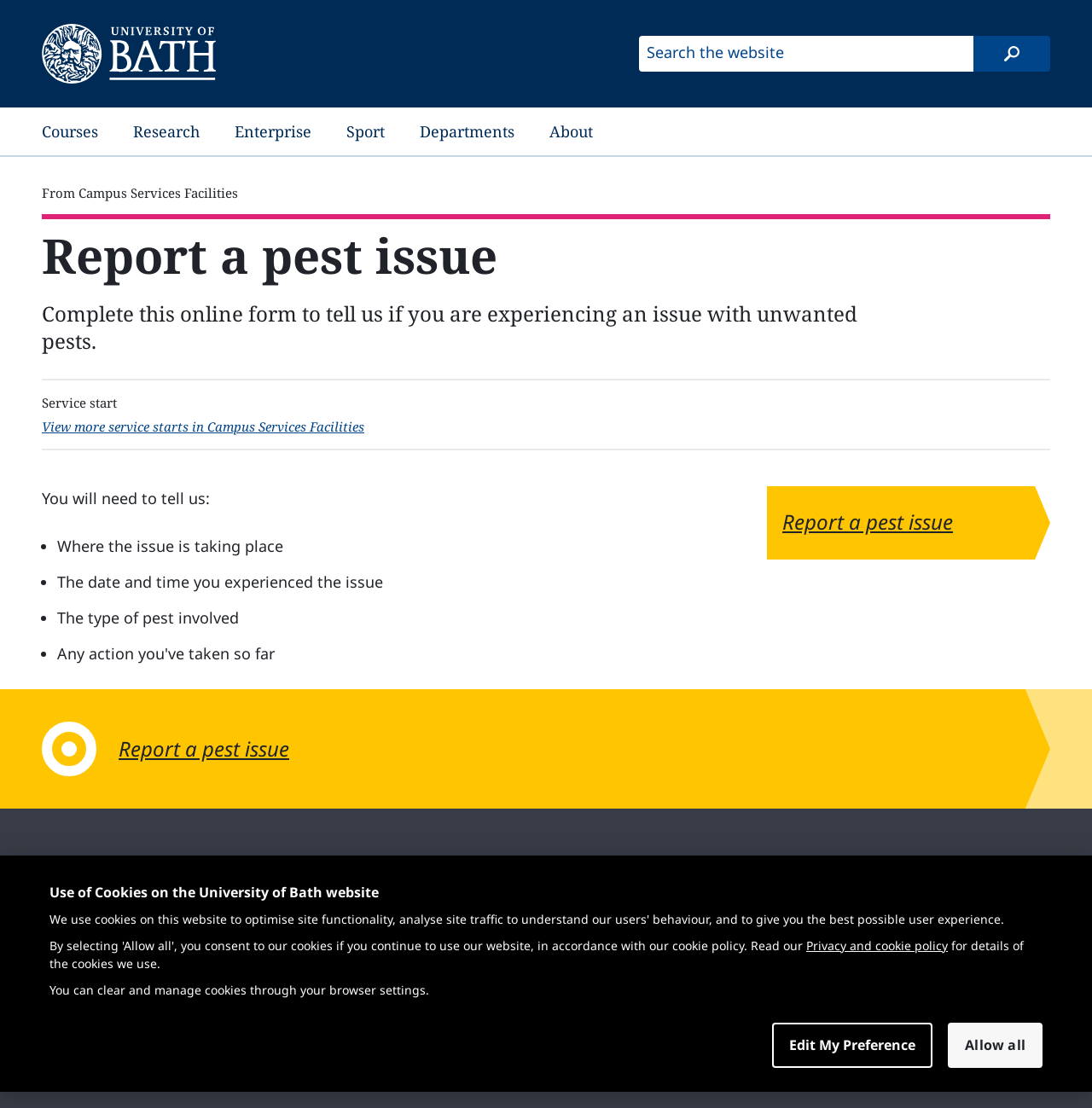Provide the bounding box coordinates for the area that should be clicked to complete the instruction: "Edit My Preference".

[0.707, 0.923, 0.854, 0.964]